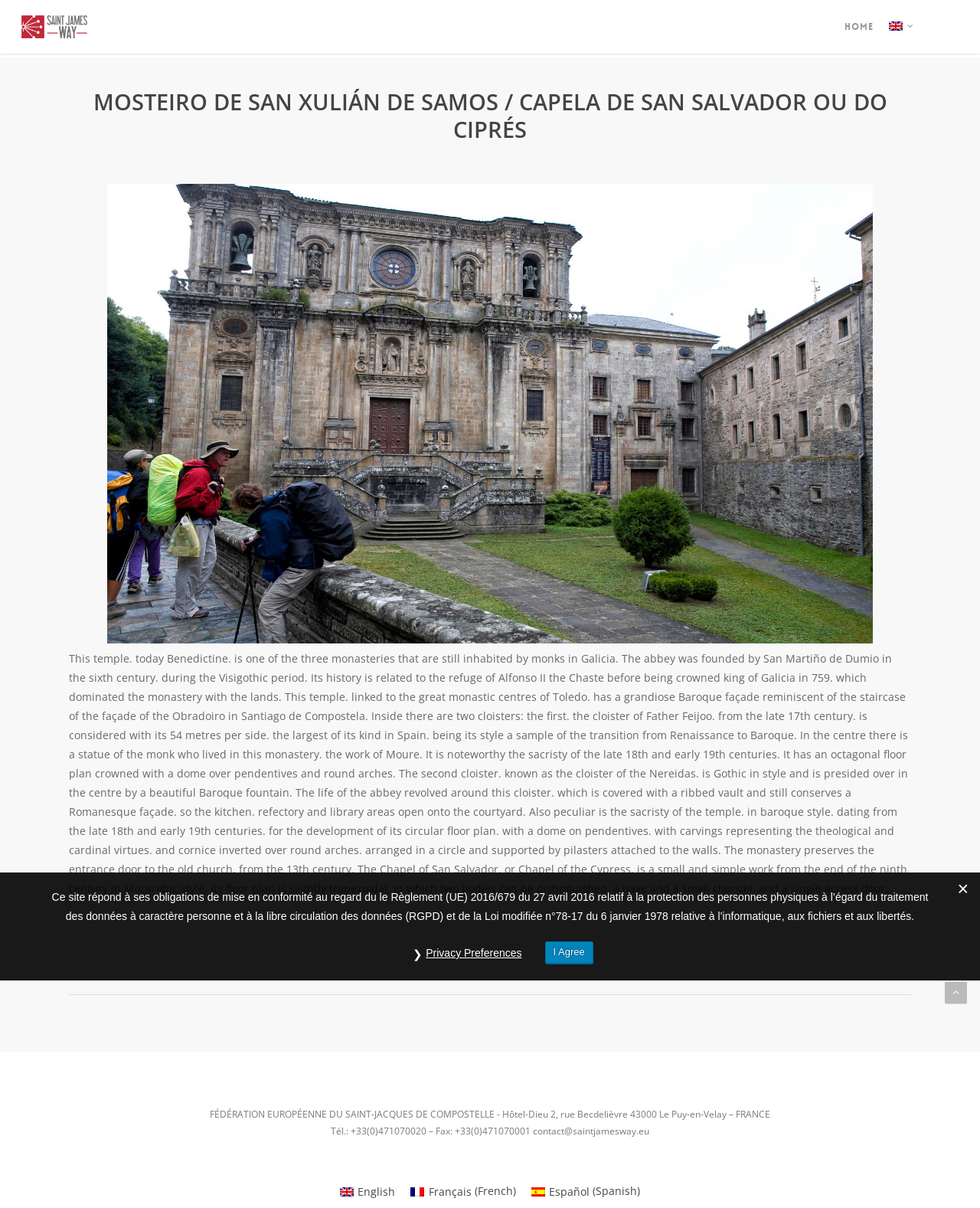Kindly determine the bounding box coordinates for the clickable area to achieve the given instruction: "View the 'MOSTEIRO DE SAN XULIÁN DE SAMOS / CAPELA DE SAN SALVADOR OU DO CIPRÉS' image".

[0.109, 0.152, 0.891, 0.533]